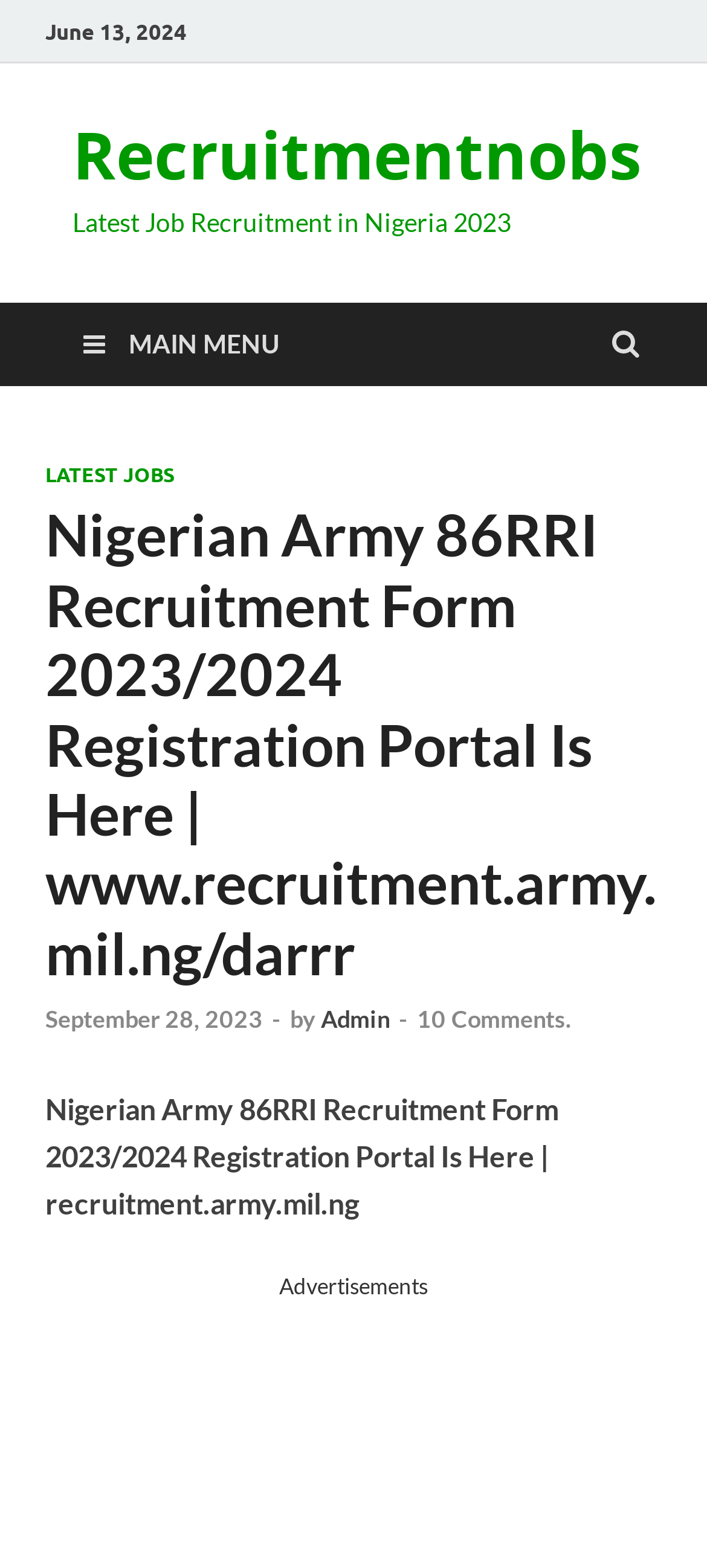What is the date of the latest job recruitment?
Could you please answer the question thoroughly and with as much detail as possible?

The date of the latest job recruitment can be found at the top of the webpage, which is 'June 13, 2024'.